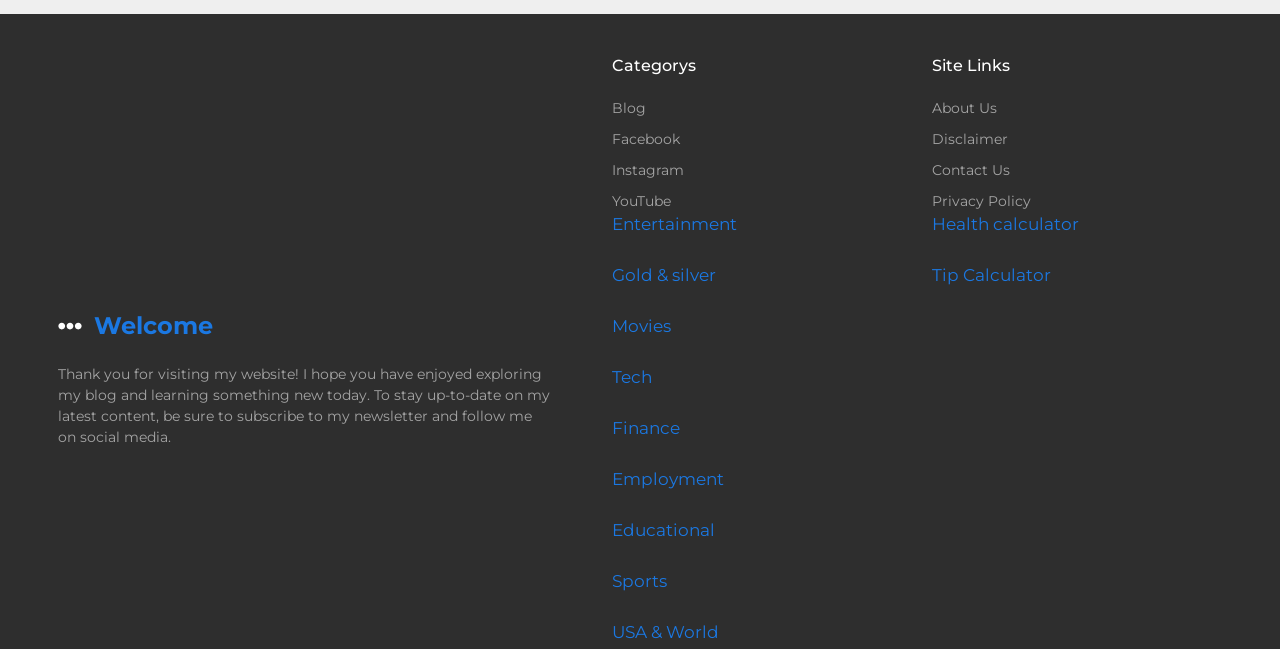Determine the bounding box coordinates of the area to click in order to meet this instruction: "follow on 'Facebook'".

[0.478, 0.201, 0.531, 0.229]